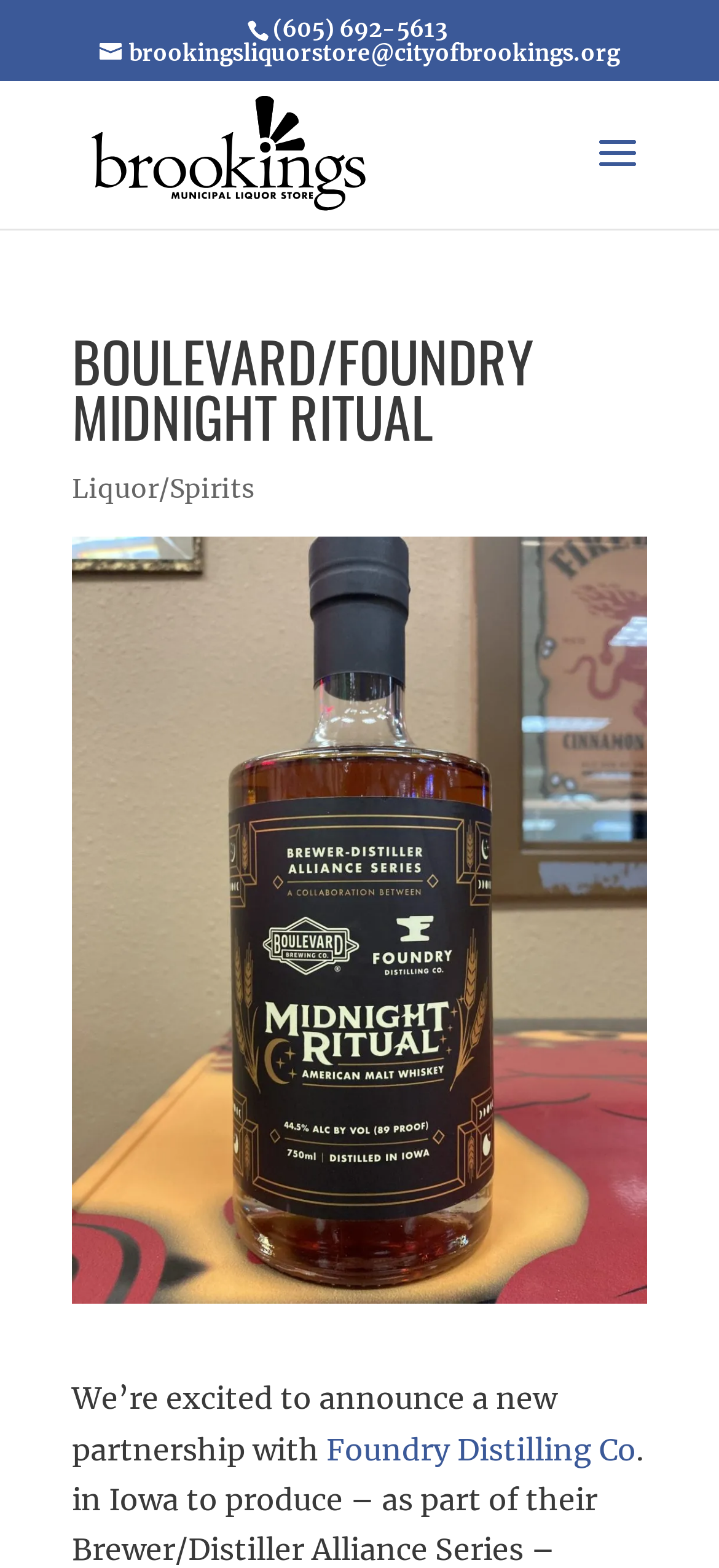What is the name of the liquor store?
Please ensure your answer is as detailed and informative as possible.

I found the name of the liquor store by looking at the link element with the bounding box coordinates [0.11, 0.085, 0.53, 0.109], which contains the text 'Brooking Liquor Store'.